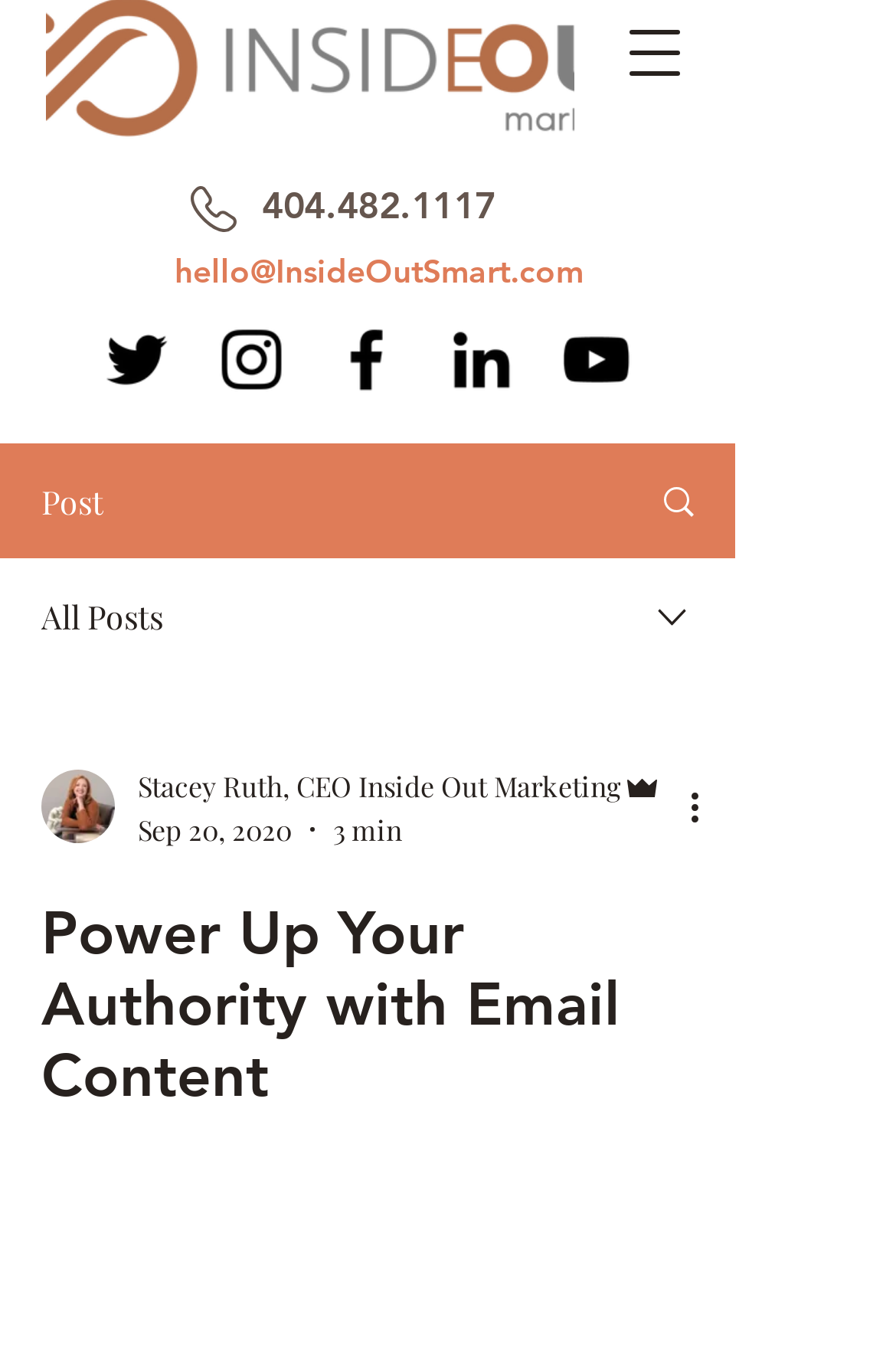Extract the bounding box coordinates of the UI element described by: "aria-label="More actions"". The coordinates should include four float numbers ranging from 0 to 1, e.g., [left, top, right, bottom].

[0.762, 0.574, 0.823, 0.615]